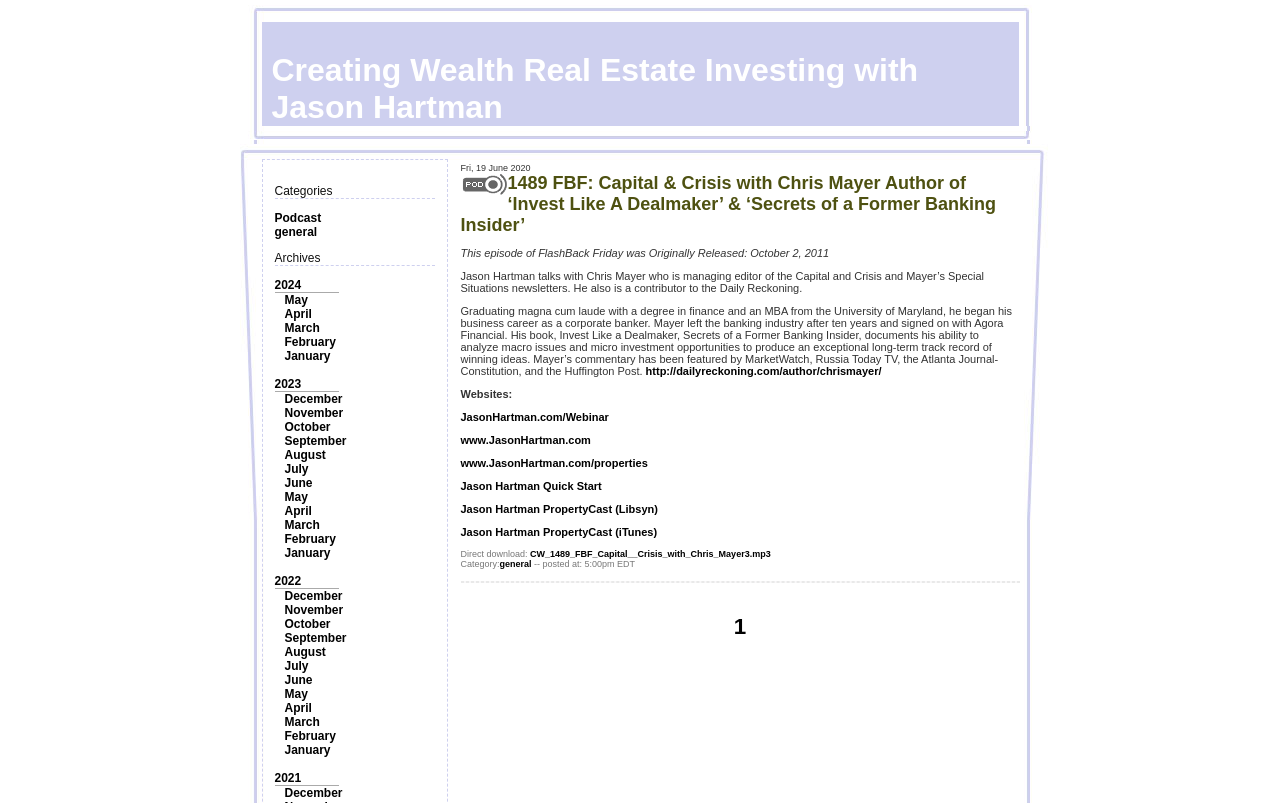Could you indicate the bounding box coordinates of the region to click in order to complete this instruction: "Visit the 'JasonHartman.com/Webinar' website".

[0.36, 0.512, 0.476, 0.527]